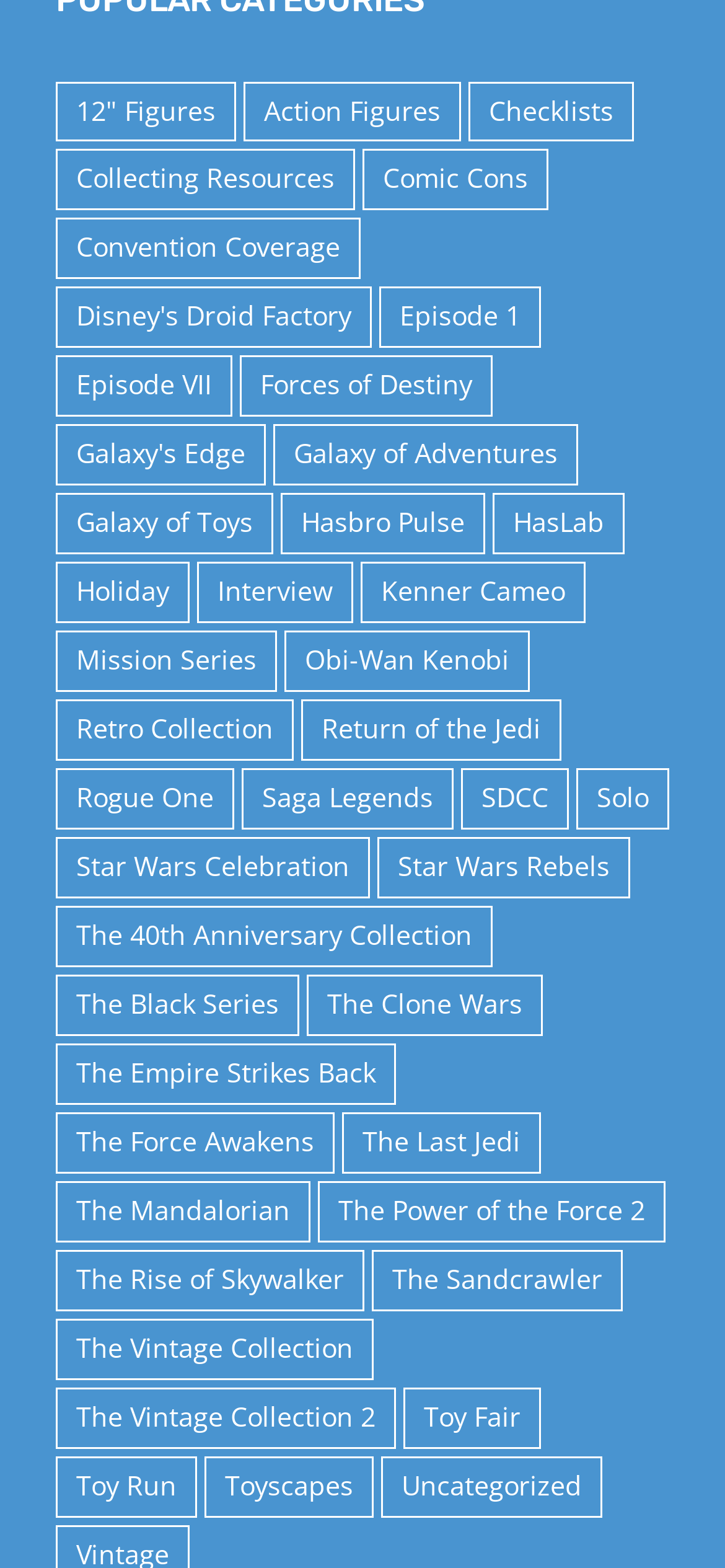Can you pinpoint the bounding box coordinates for the clickable element required for this instruction: "Learn about Disney's Droid Factory"? The coordinates should be four float numbers between 0 and 1, i.e., [left, top, right, bottom].

[0.077, 0.183, 0.513, 0.222]